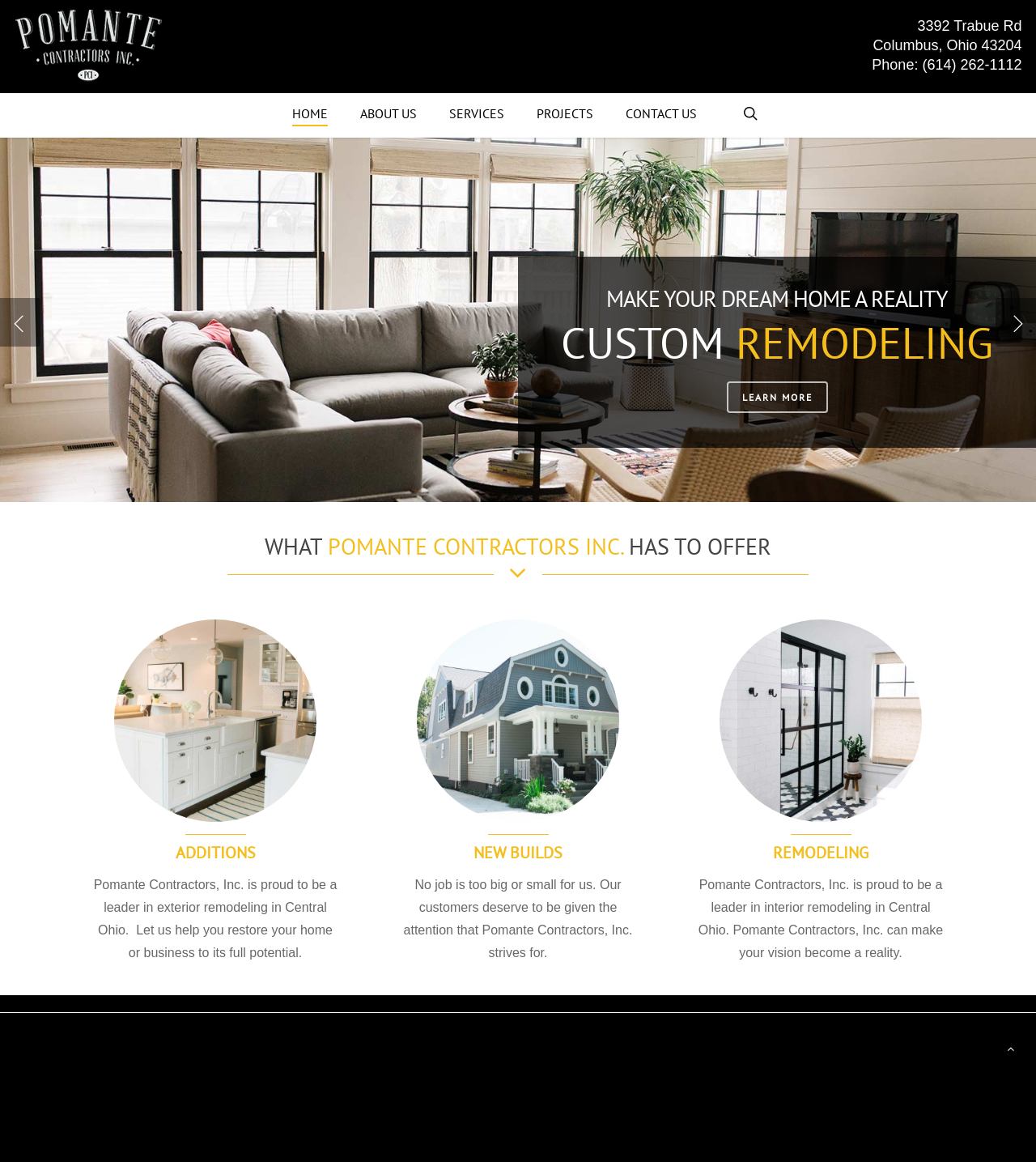Please predict the bounding box coordinates (top-left x, top-left y, bottom-right x, bottom-right y) for the UI element in the screenshot that fits the description: Additions

[0.169, 0.724, 0.246, 0.743]